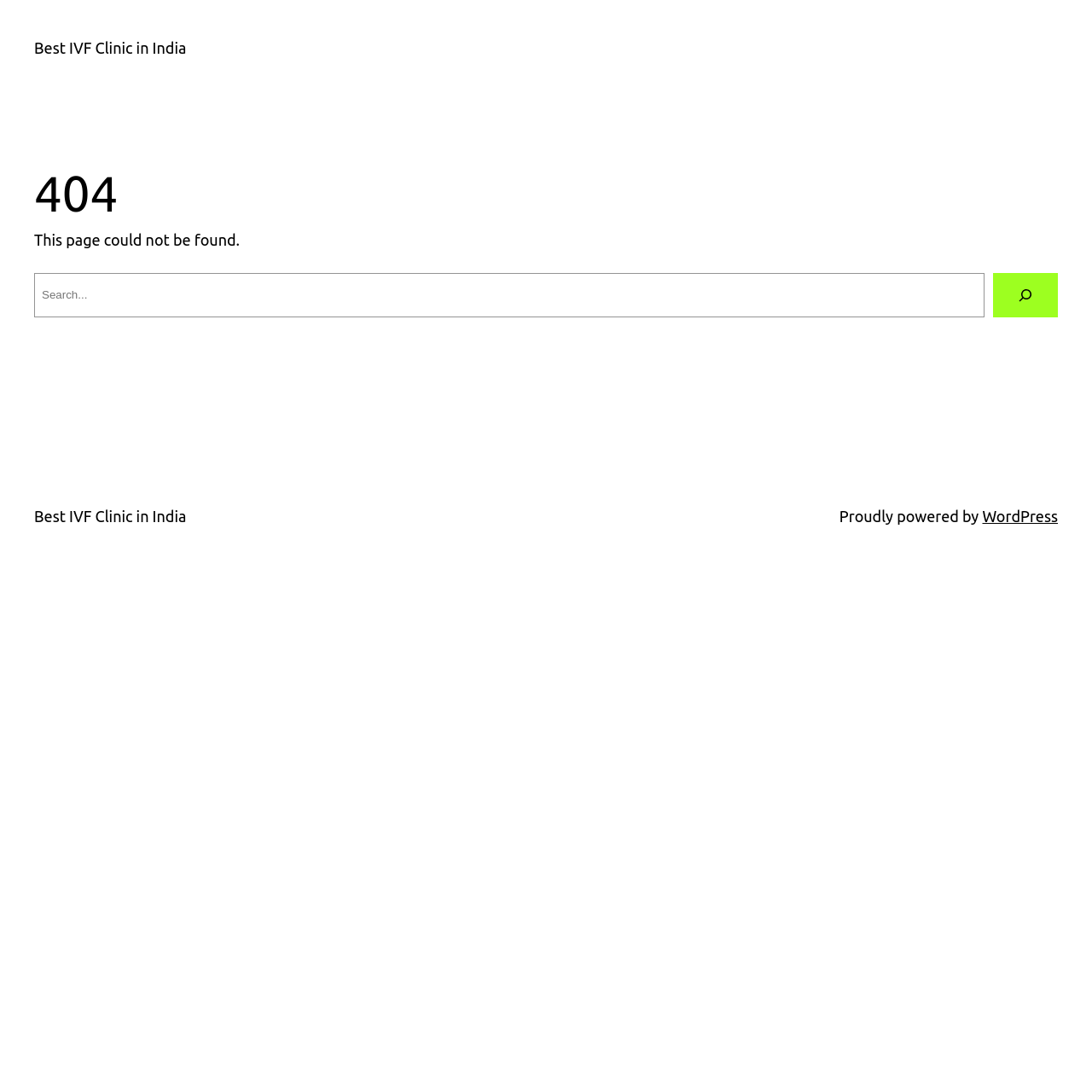Answer the question below with a single word or a brief phrase: 
What is the bounding box coordinate of the search button?

[0.909, 0.25, 0.969, 0.29]